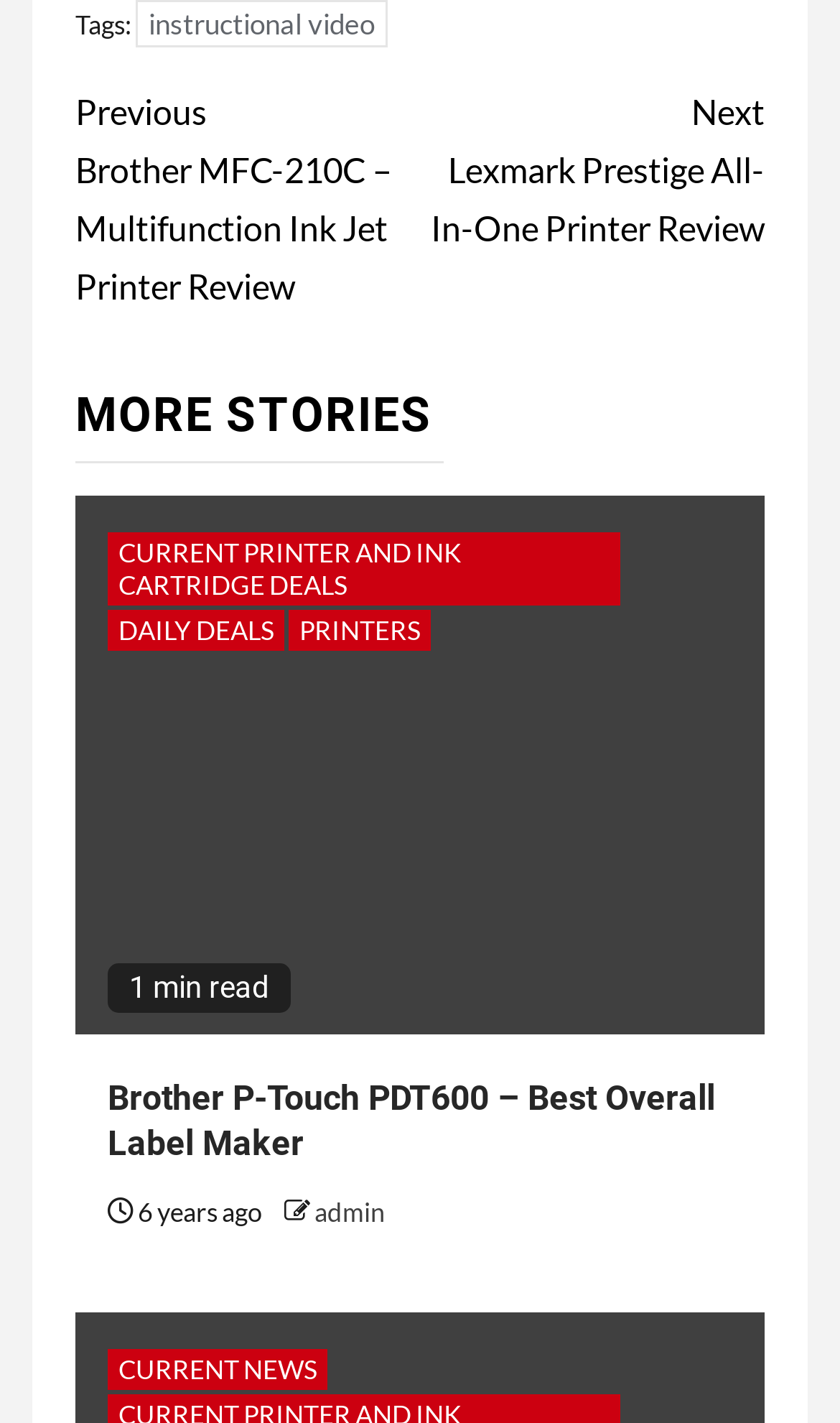What is the author of the article?
Please use the image to provide a one-word or short phrase answer.

admin